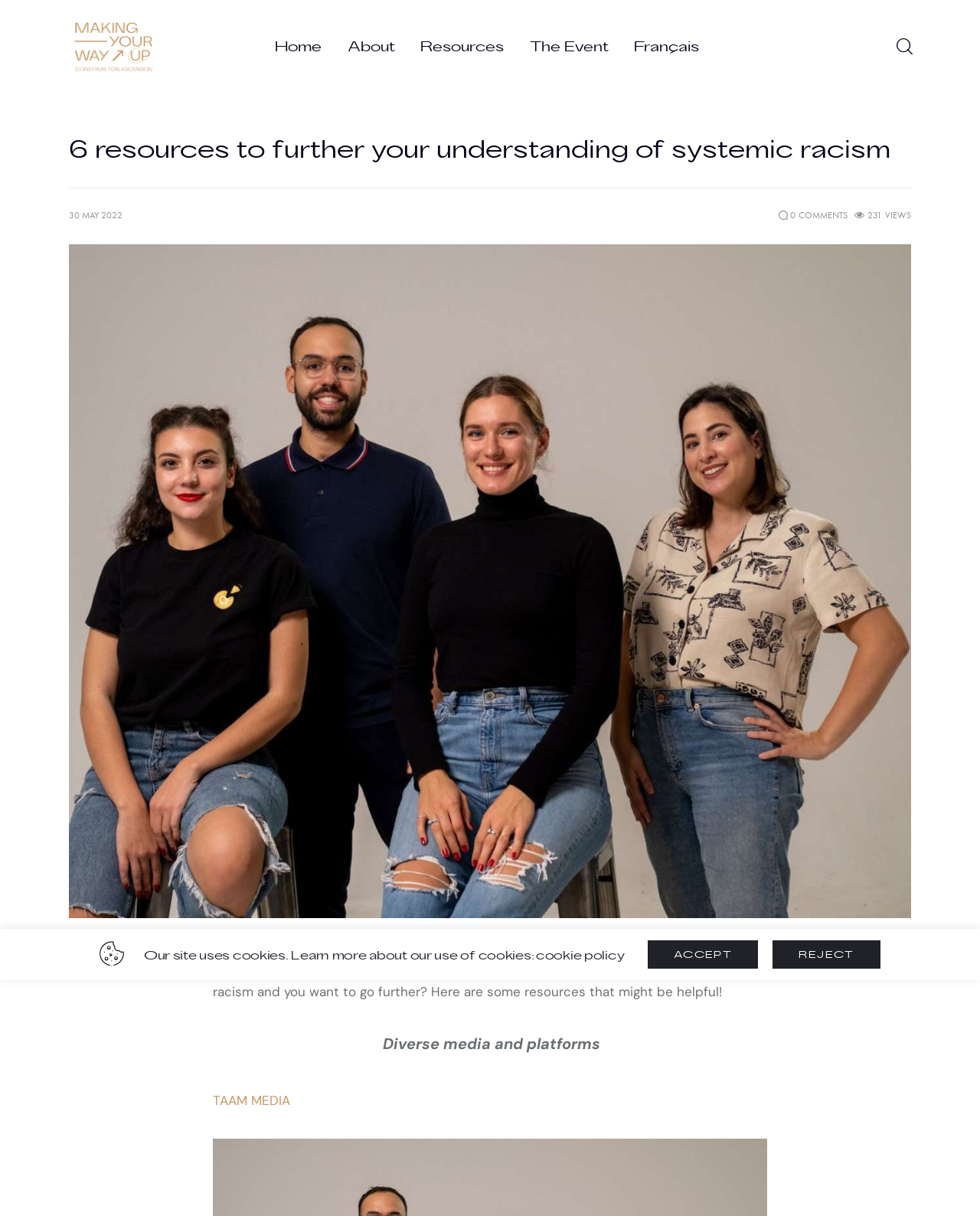Please provide a detailed answer to the question below by examining the image:
What is the name of the website?

I determined the answer by looking at the link and image elements with the text 'Making Your Way Up' at the top of the webpage, which suggests that it is the name of the website.